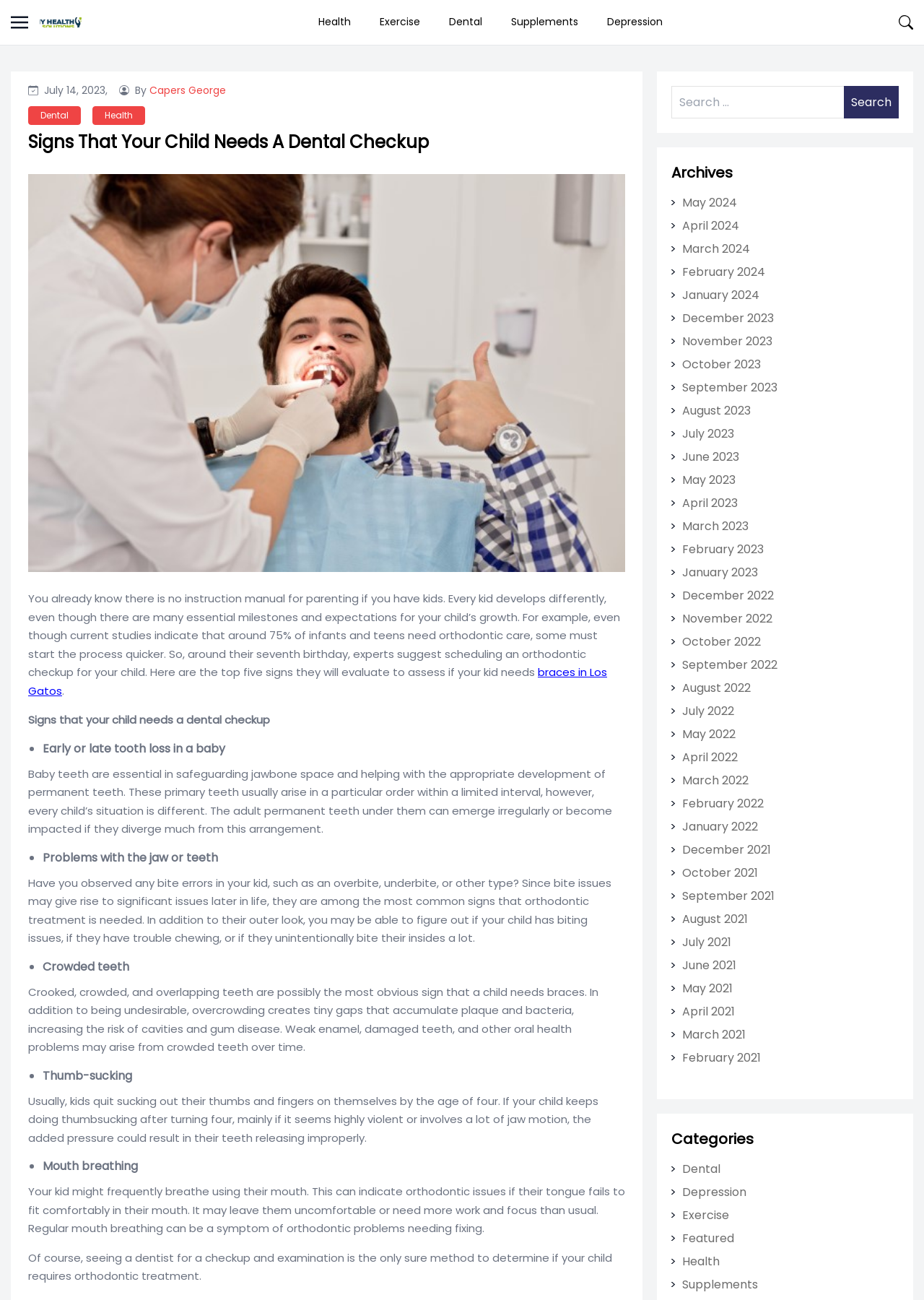Answer briefly with one word or phrase:
What is the name of the website?

NY Health Solutions